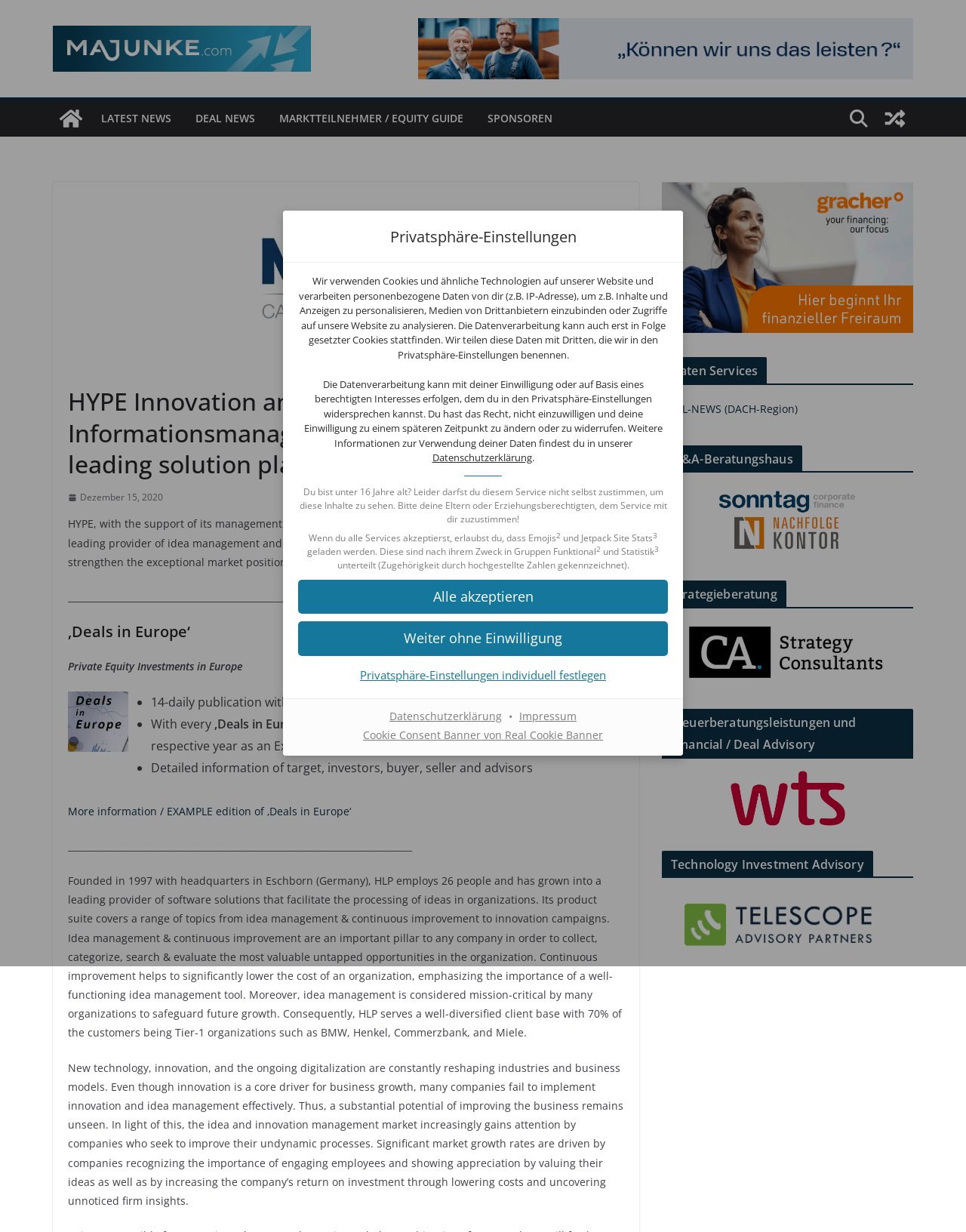Observe the image and answer the following question in detail: What is the minimum age requirement to use the website?

The webpage states that users under 16 years old are not allowed to use the website, and need to obtain consent from their parents or guardians.